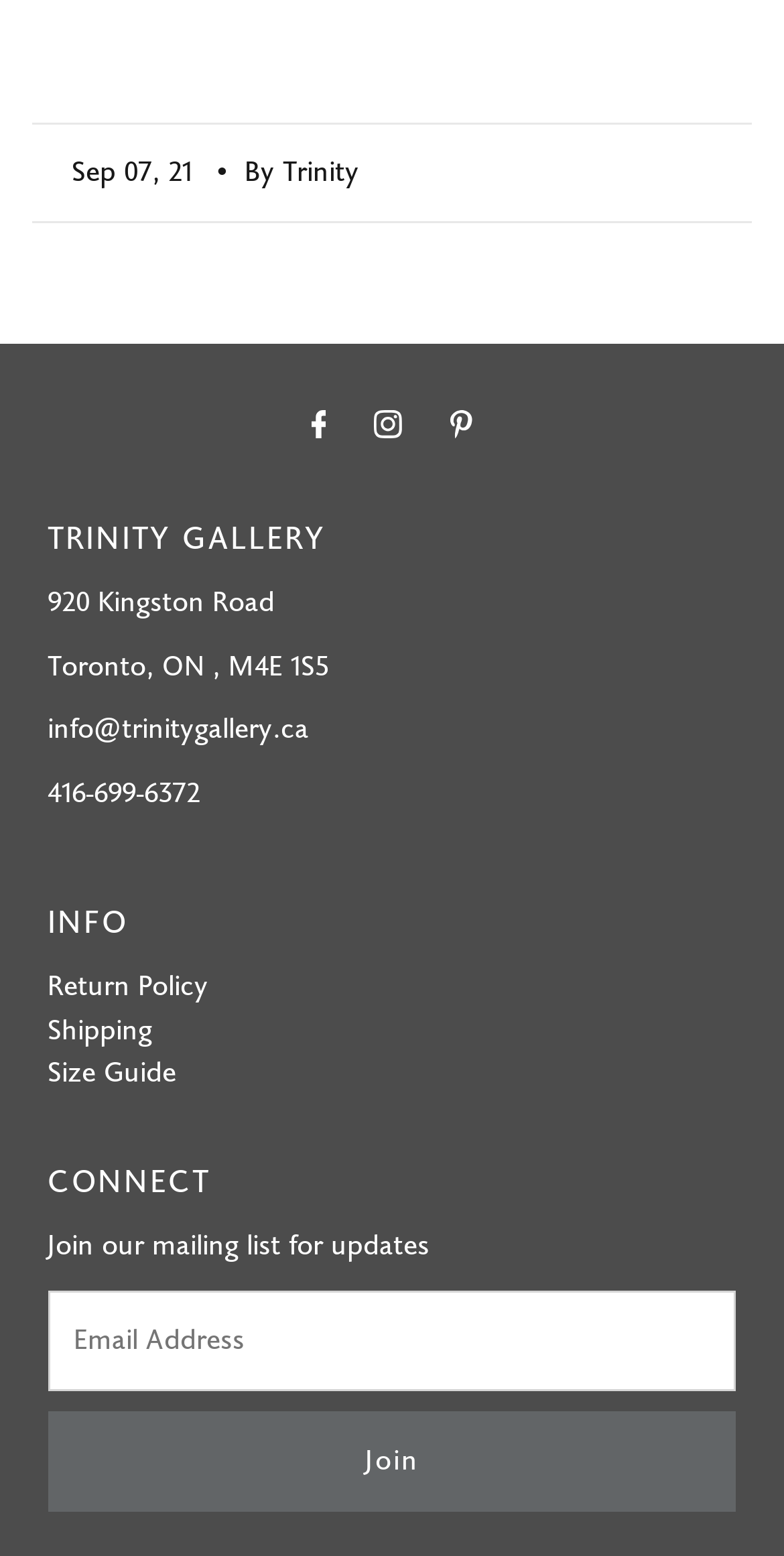What social media platforms are linked on the webpage?
Please look at the screenshot and answer using one word or phrase.

Facebook, Instagram, Pinterest